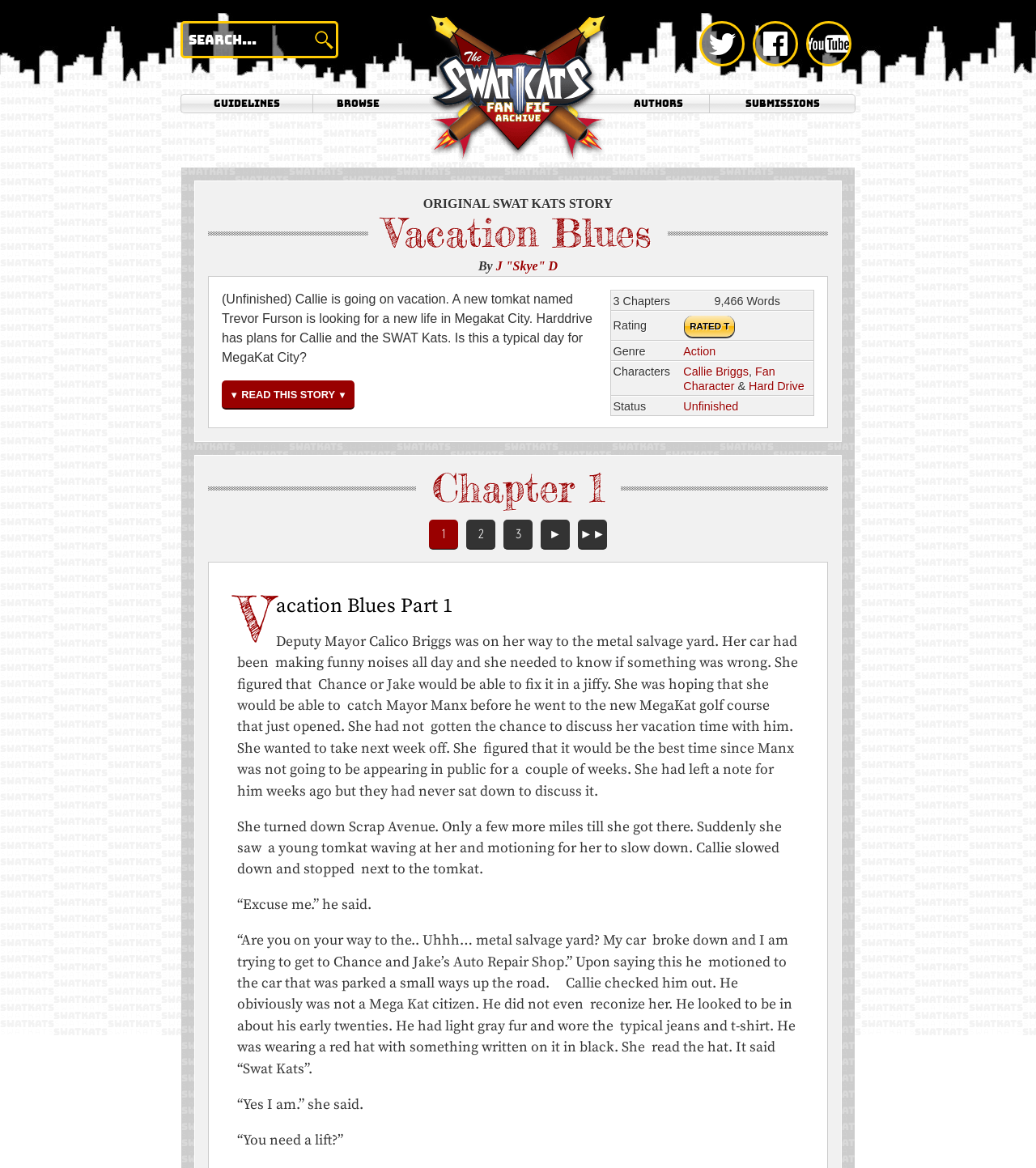Identify the coordinates of the bounding box for the element that must be clicked to accomplish the instruction: "Read the story 'Vacation Blues'".

[0.214, 0.326, 0.342, 0.351]